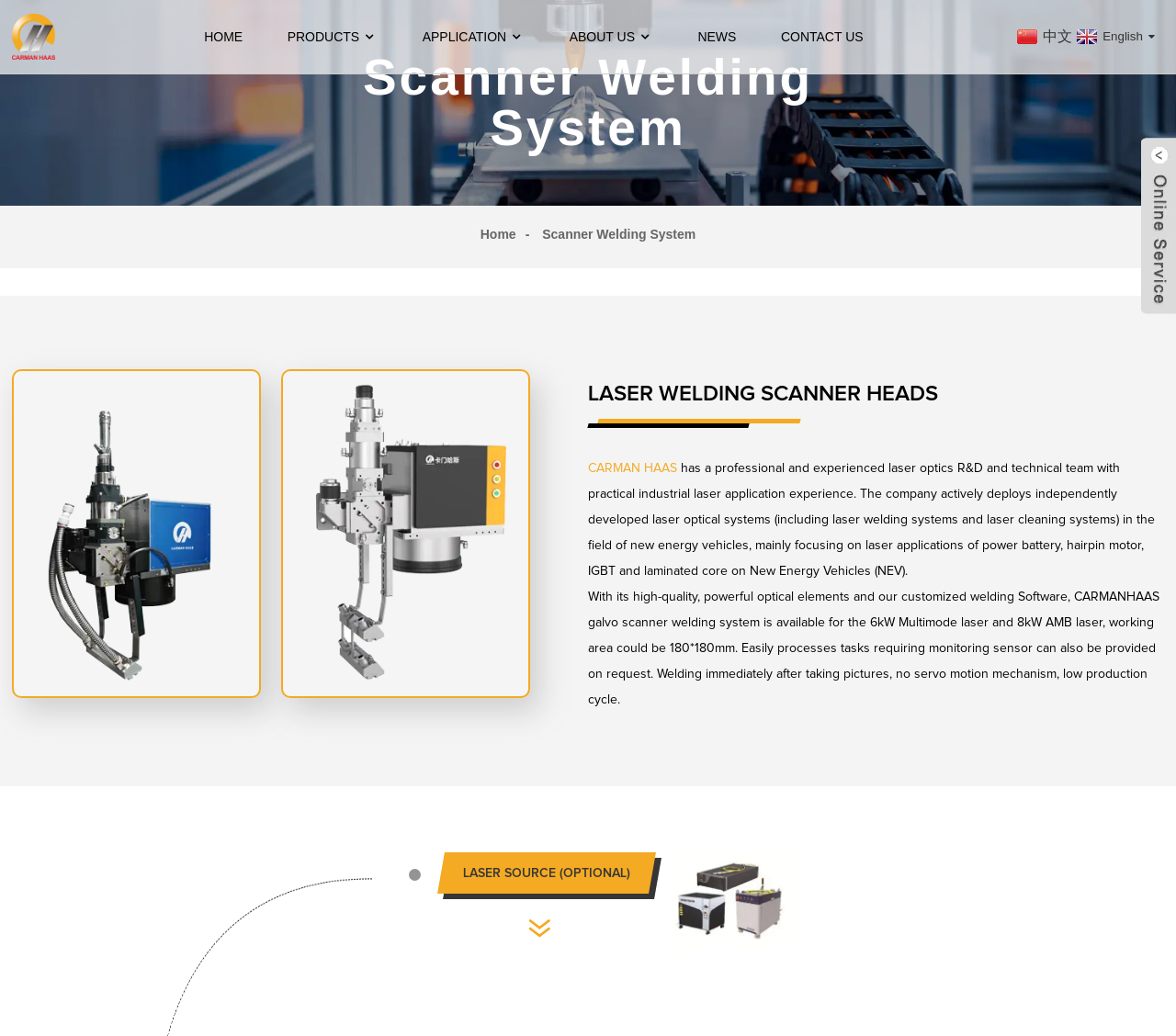Refer to the screenshot and answer the following question in detail:
What is the company name mentioned on the webpage?

The company name is mentioned in the StaticText element with the text 'CARMAN HAAS' which is located at the coordinates [0.5, 0.446, 0.576, 0.458]. This text is part of a paragraph that describes the company's expertise in laser optics R&D and technical team.